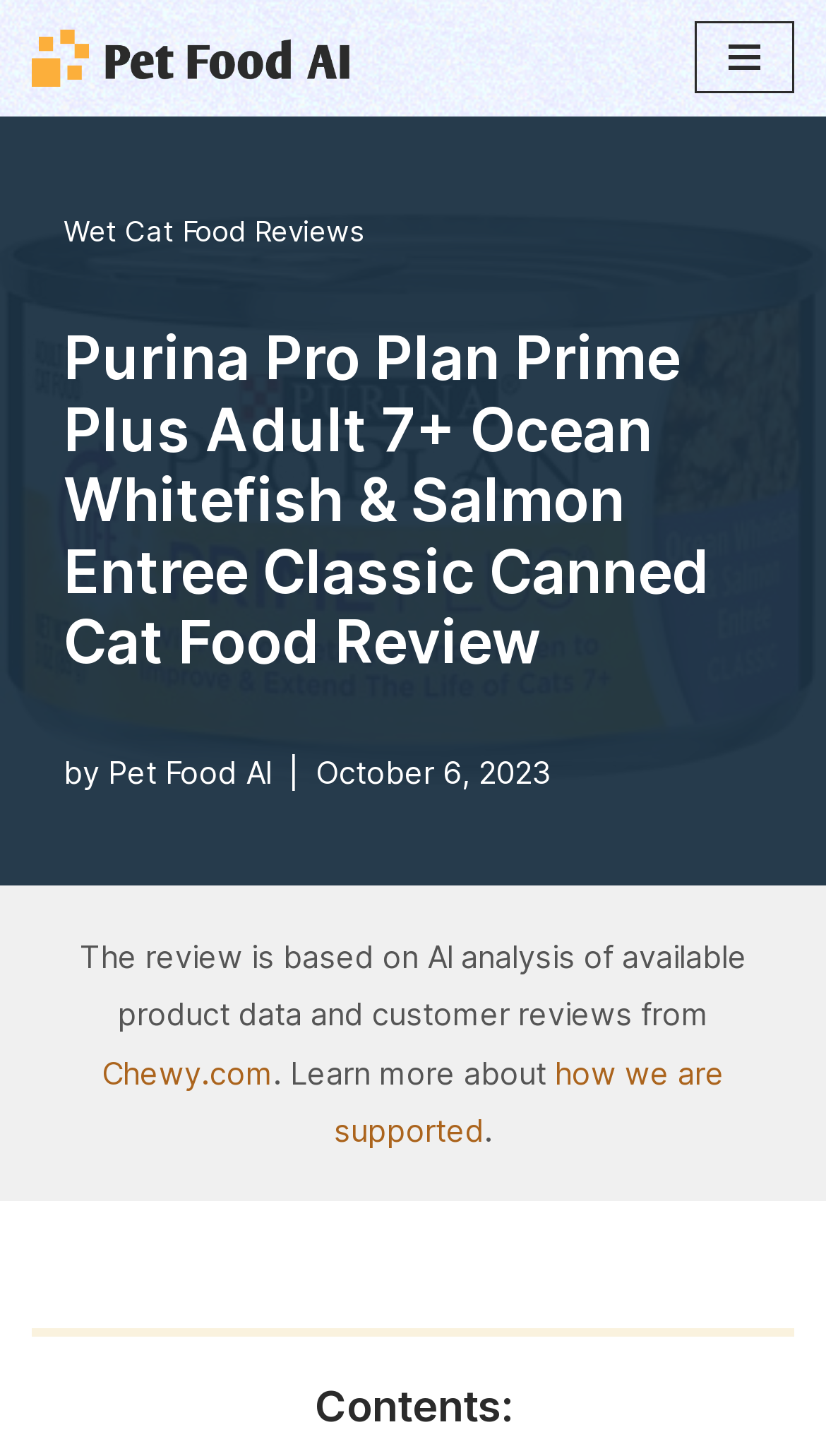Based on the visual content of the image, answer the question thoroughly: What type of food is reviewed on this page?

Based on the webpage's title and content, it appears to be a review of a specific canned cat food product, Purina Pro Plan Prime Plus Adult 7+ Ocean Whitefish & Salmon Entree Classic Canned Cat Food.